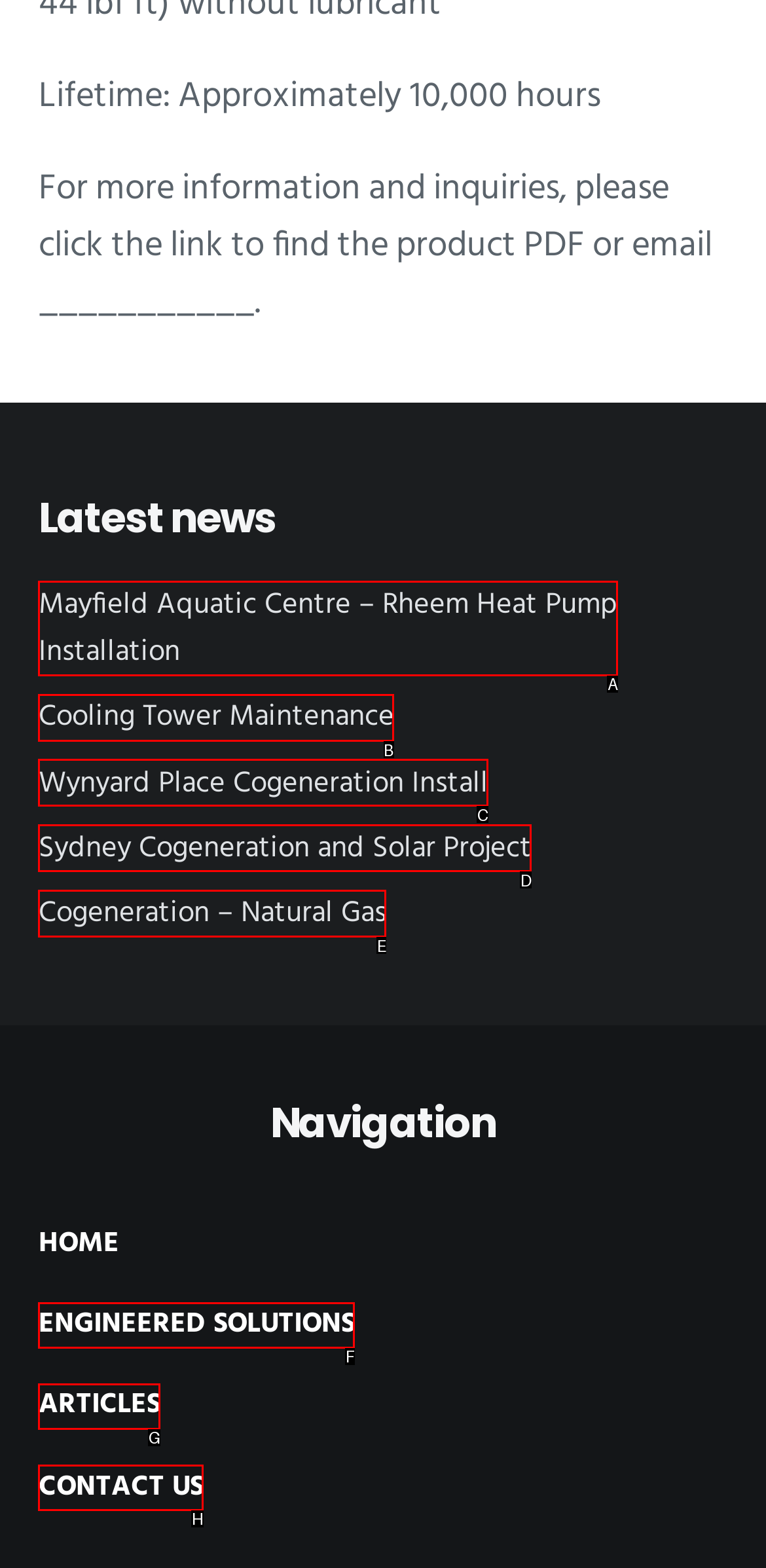Choose the HTML element that should be clicked to accomplish the task: Learn about Cooling Tower Maintenance. Answer with the letter of the chosen option.

B